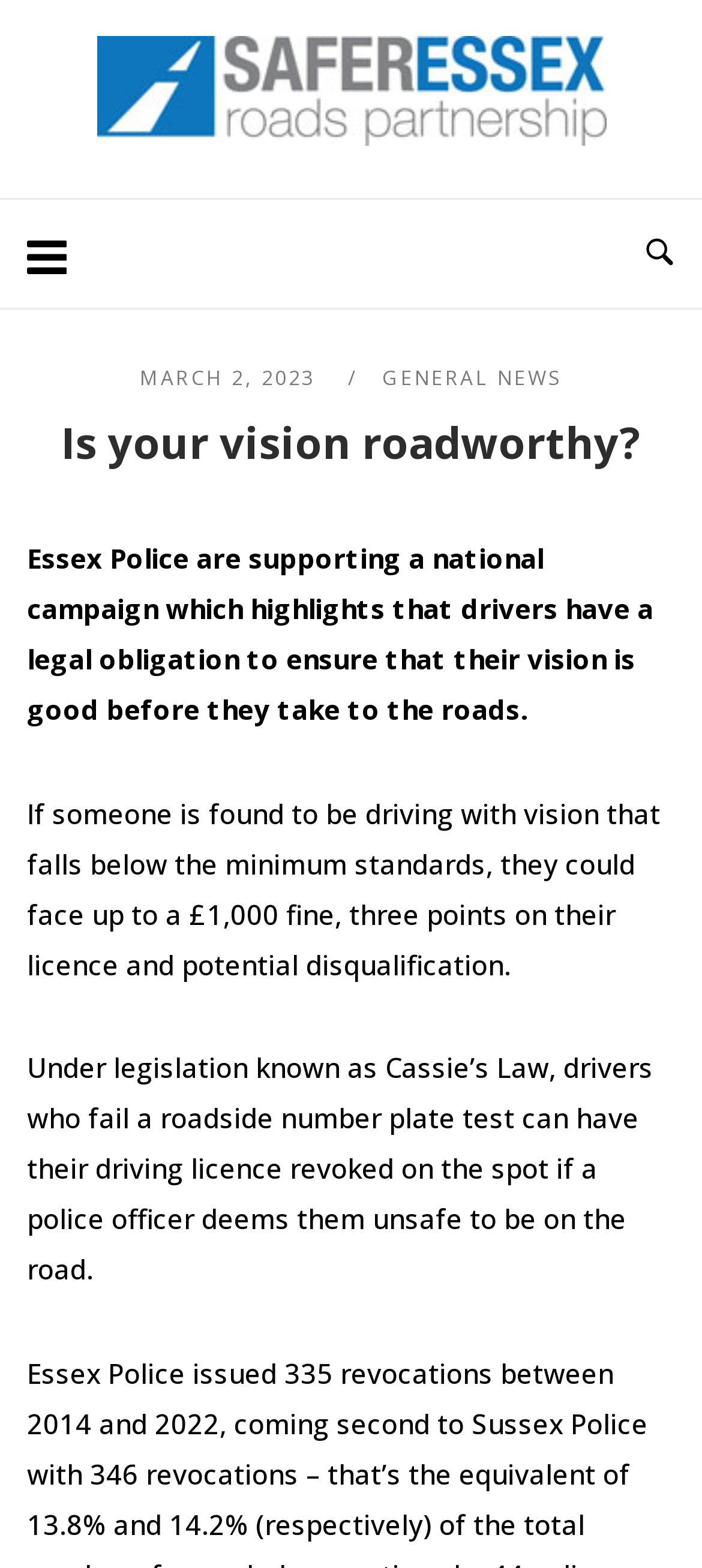Answer the question with a brief word or phrase:
What is the minimum standard for vision to drive?

not specified